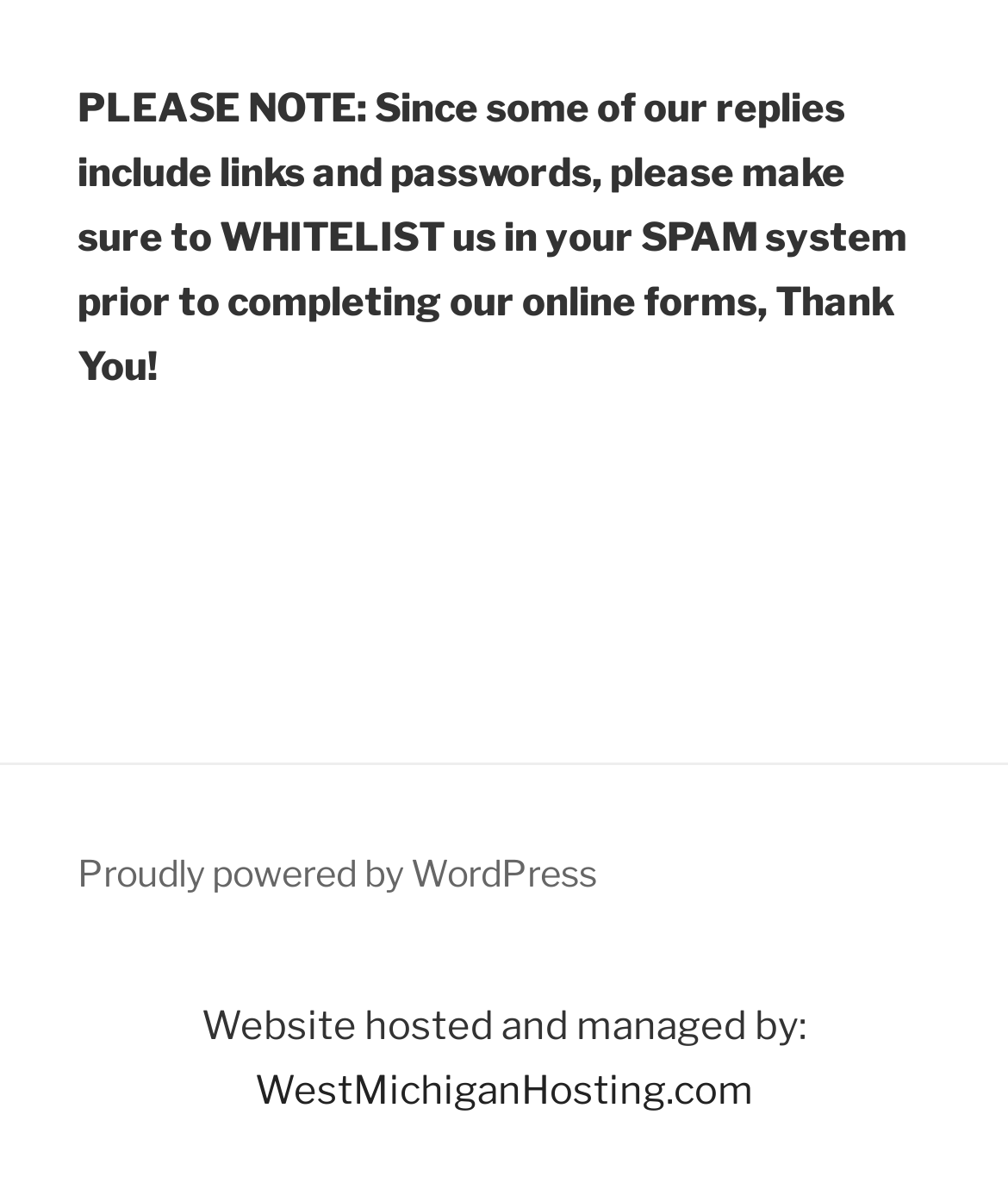Find the UI element described as: "Proudly powered by WordPress" and predict its bounding box coordinates. Ensure the coordinates are four float numbers between 0 and 1, [left, top, right, bottom].

[0.077, 0.714, 0.592, 0.751]